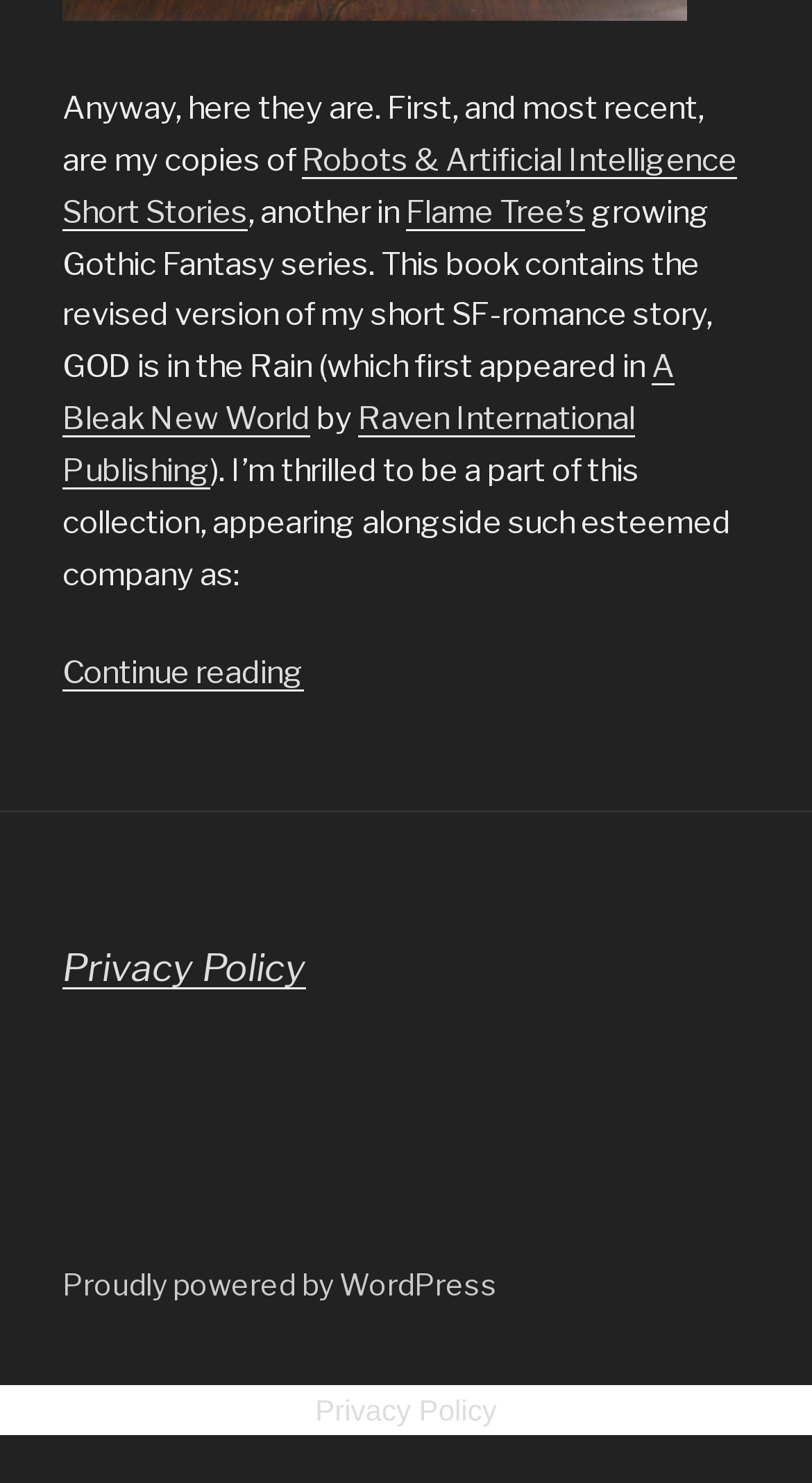What is the name of the publishing company?
Refer to the image and answer the question using a single word or phrase.

Raven International Publishing